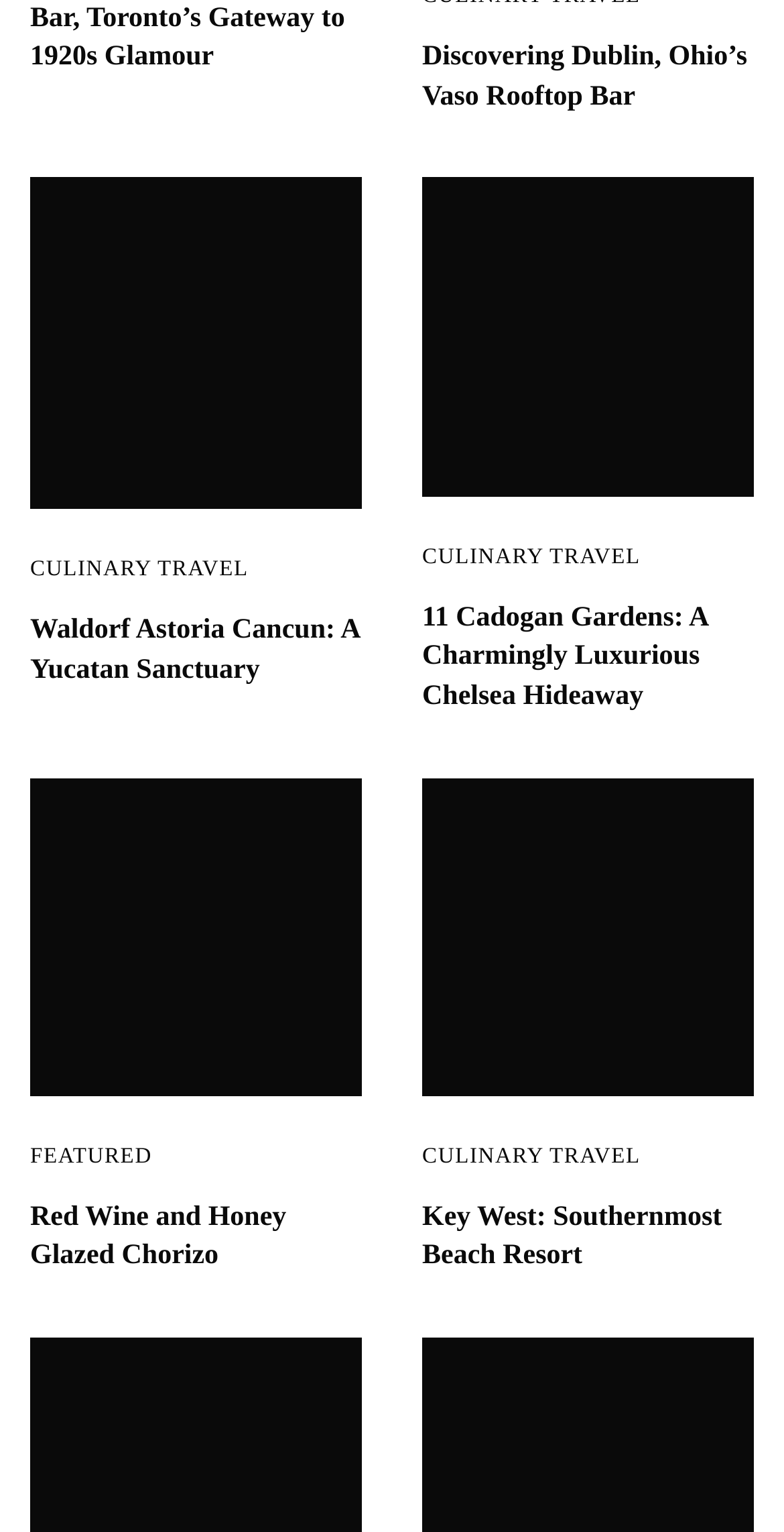What is the name of the hotel mentioned in the second article?
Using the information from the image, answer the question thoroughly.

I looked at the second article heading and link, and it mentions the hotel 'Waldorf Astoria Cancun'.